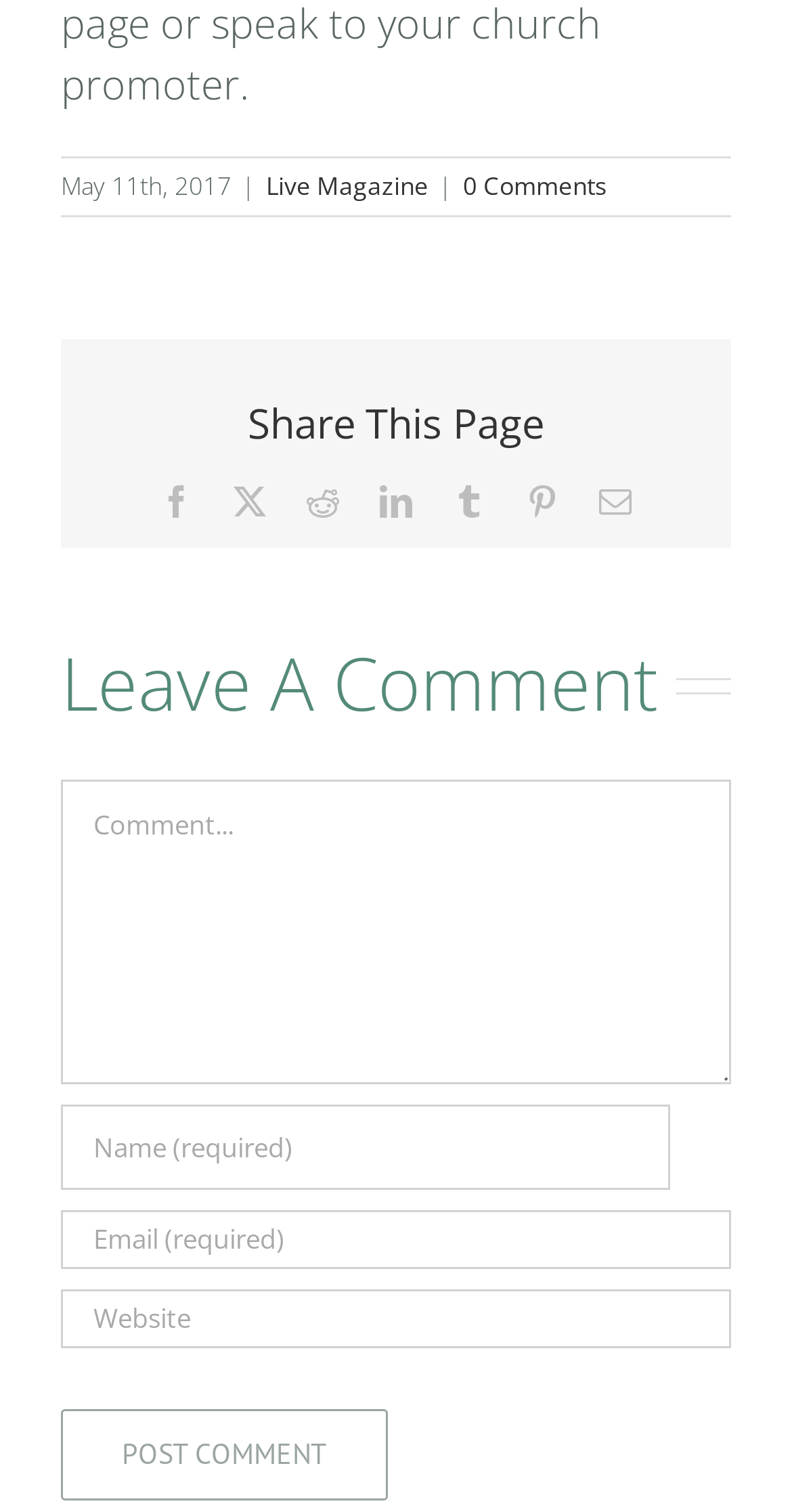Determine the bounding box coordinates of the section I need to click to execute the following instruction: "Learn about Indigenous peoples". Provide the coordinates as four float numbers between 0 and 1, i.e., [left, top, right, bottom].

None